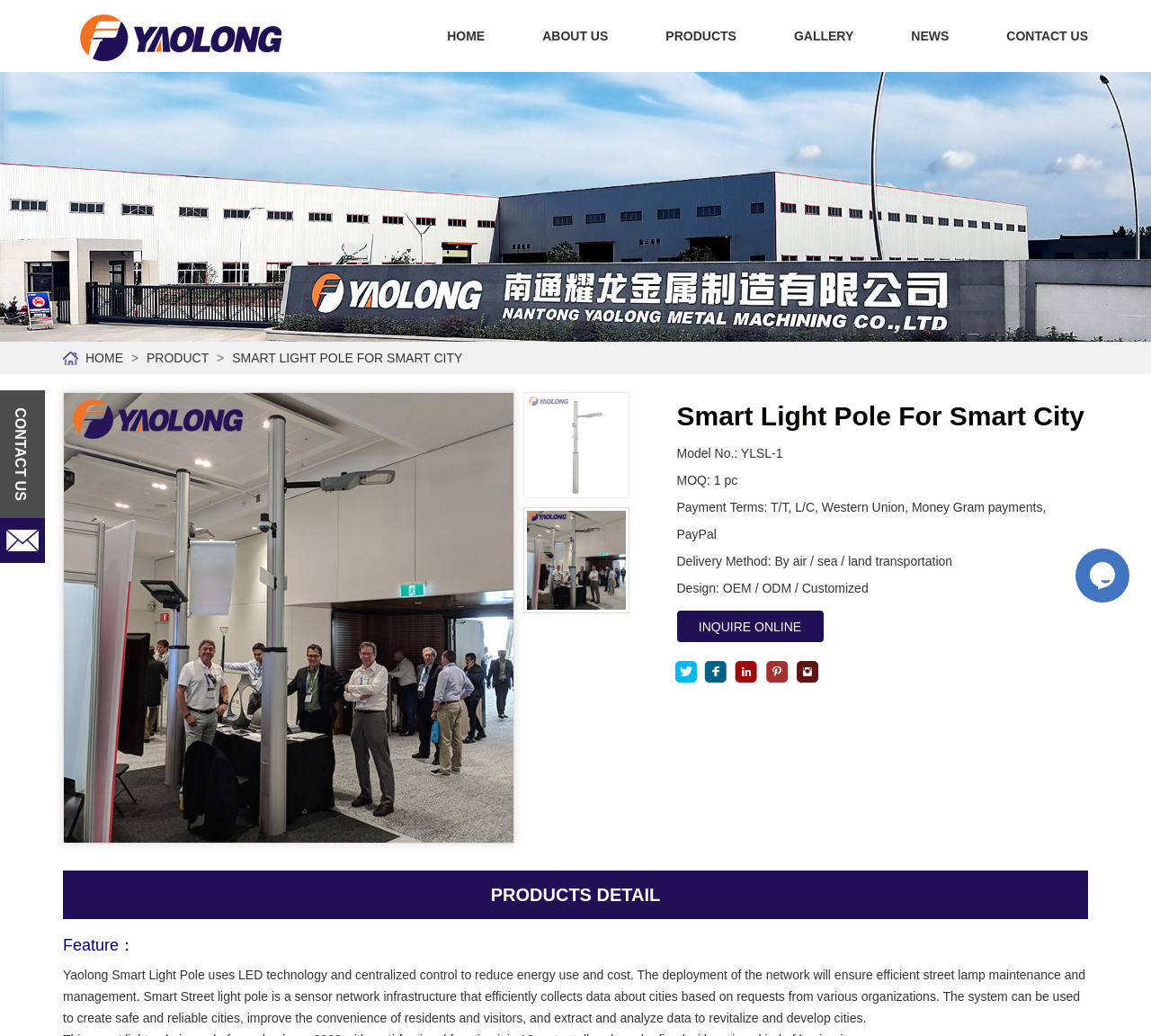What is the payment term?
Please answer the question with as much detail as possible using the screenshot.

The payment term can be found in the StaticText 'Payment Terms: T/T, L/C, Western Union, Money Gram payments, PayPal' on the webpage, which lists the various payment methods accepted by the company.